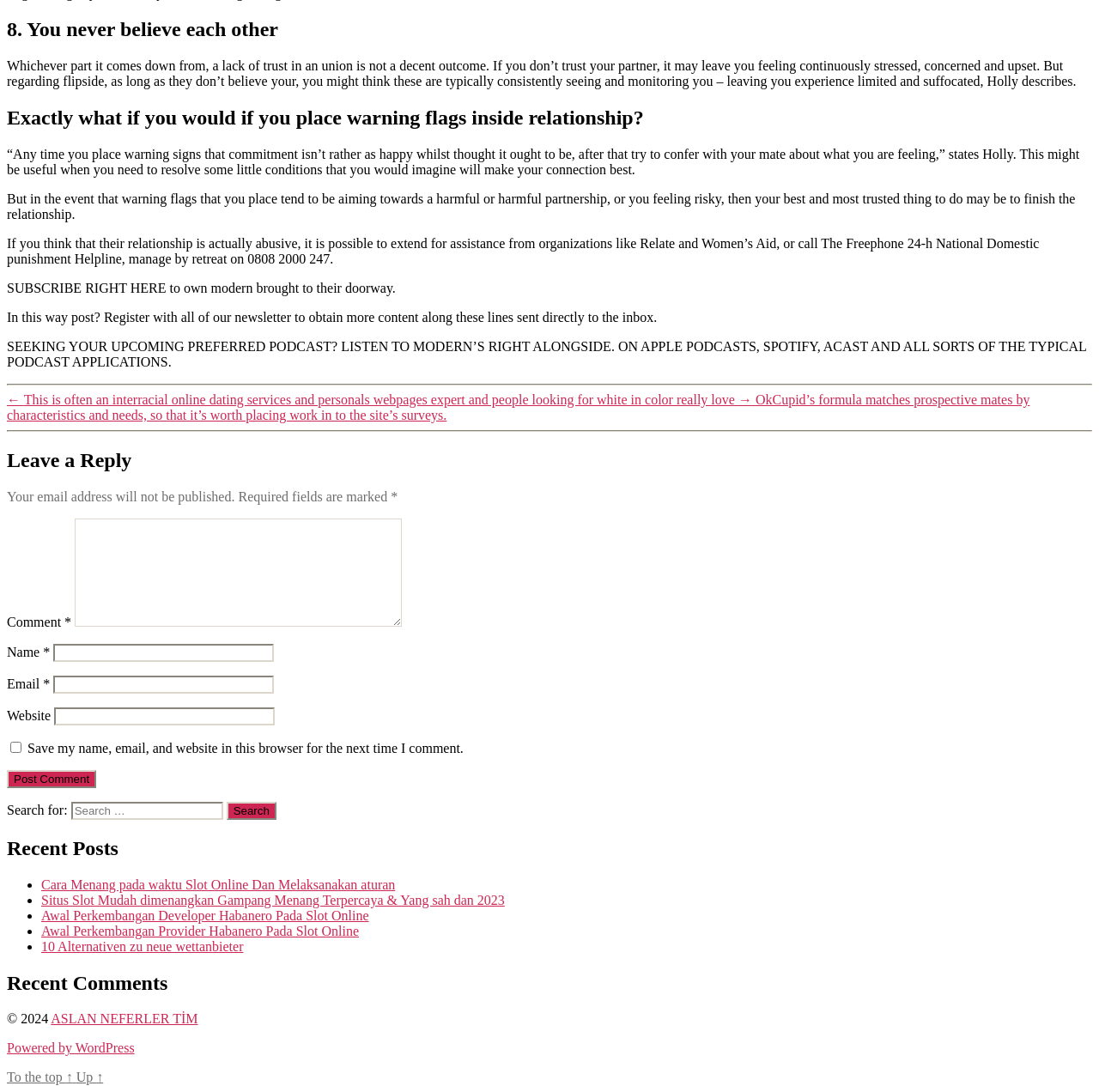Indicate the bounding box coordinates of the element that needs to be clicked to satisfy the following instruction: "Go to the top of the page". The coordinates should be four float numbers between 0 and 1, i.e., [left, top, right, bottom].

[0.006, 0.98, 0.094, 0.993]